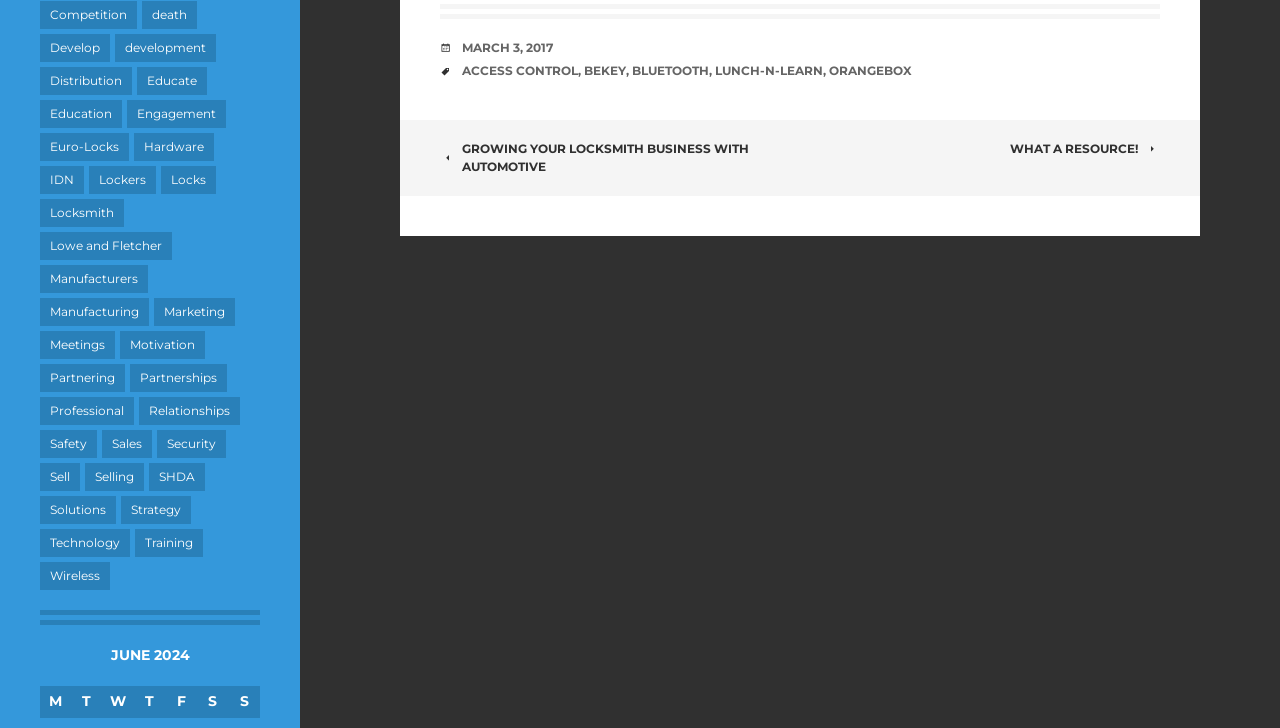Bounding box coordinates are specified in the format (top-left x, top-left y, bottom-right x, bottom-right y). All values are floating point numbers bounded between 0 and 1. Please provide the bounding box coordinate of the region this sentence describes: What a Resource!

[0.789, 0.192, 0.906, 0.217]